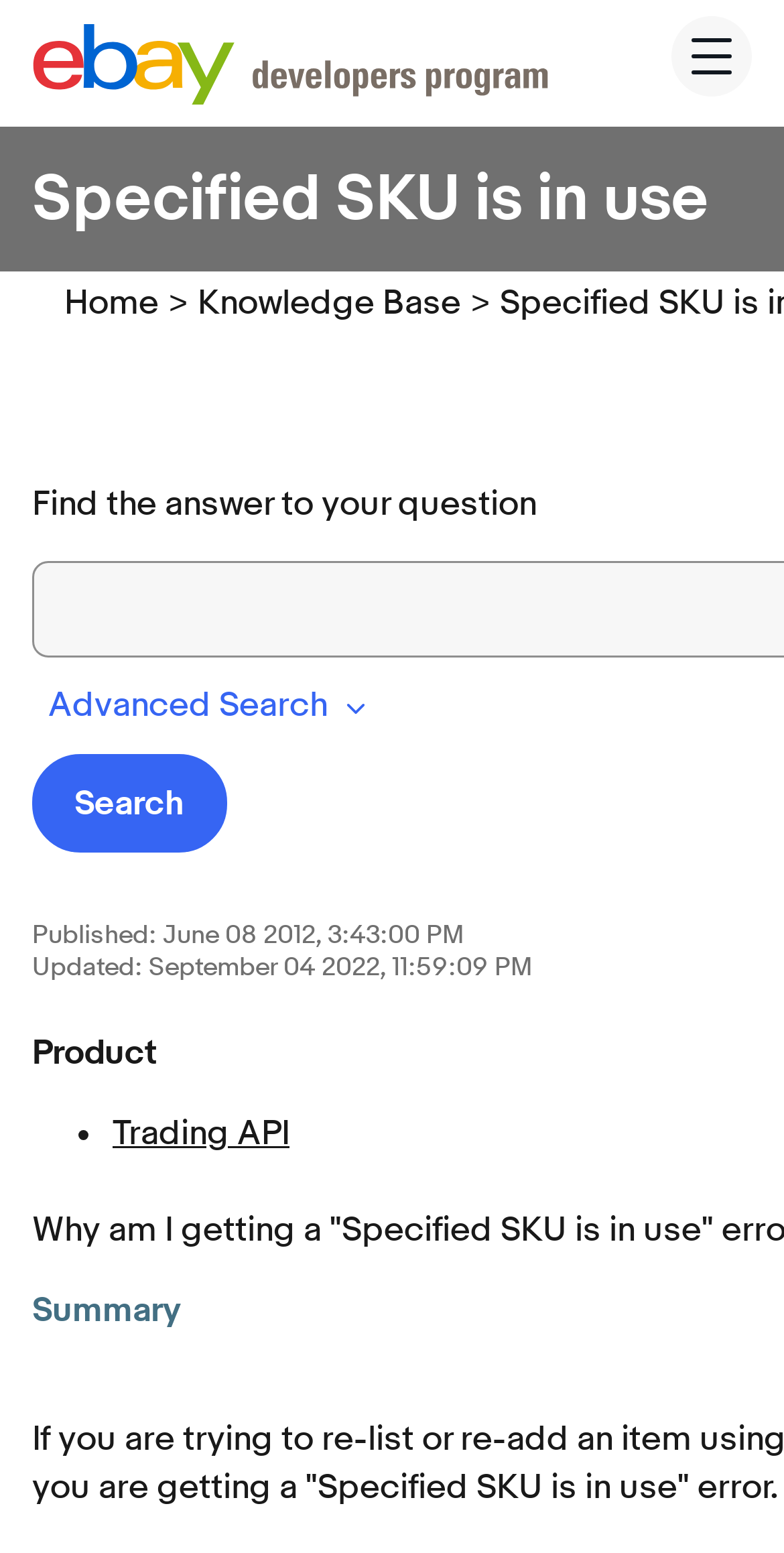What is the name of the API mentioned?
Provide a comprehensive and detailed answer to the question.

I found the answer by looking at the links in the navigation section, specifically the one with the text 'Trading API'.